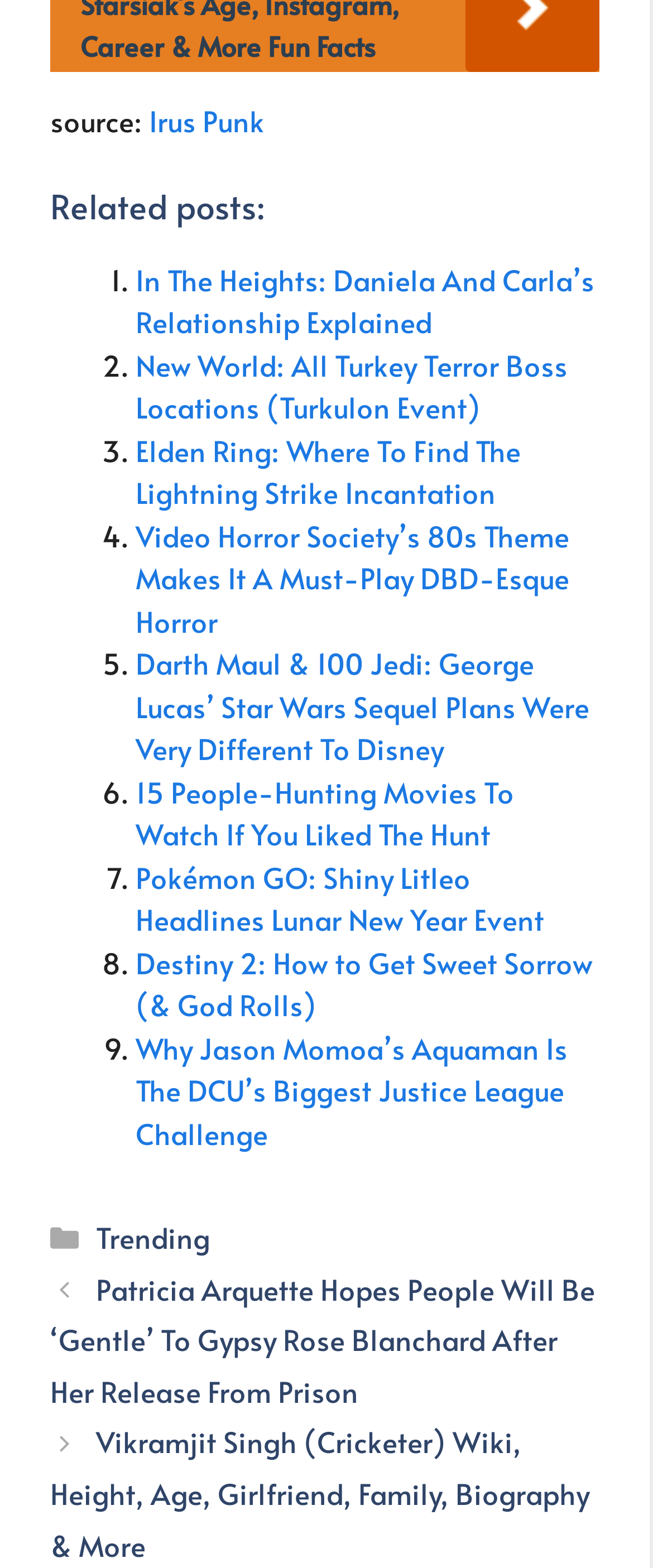Provide the bounding box coordinates of the section that needs to be clicked to accomplish the following instruction: "View 'In The Heights: Daniela And Carla’s Relationship Explained'."

[0.208, 0.165, 0.91, 0.218]